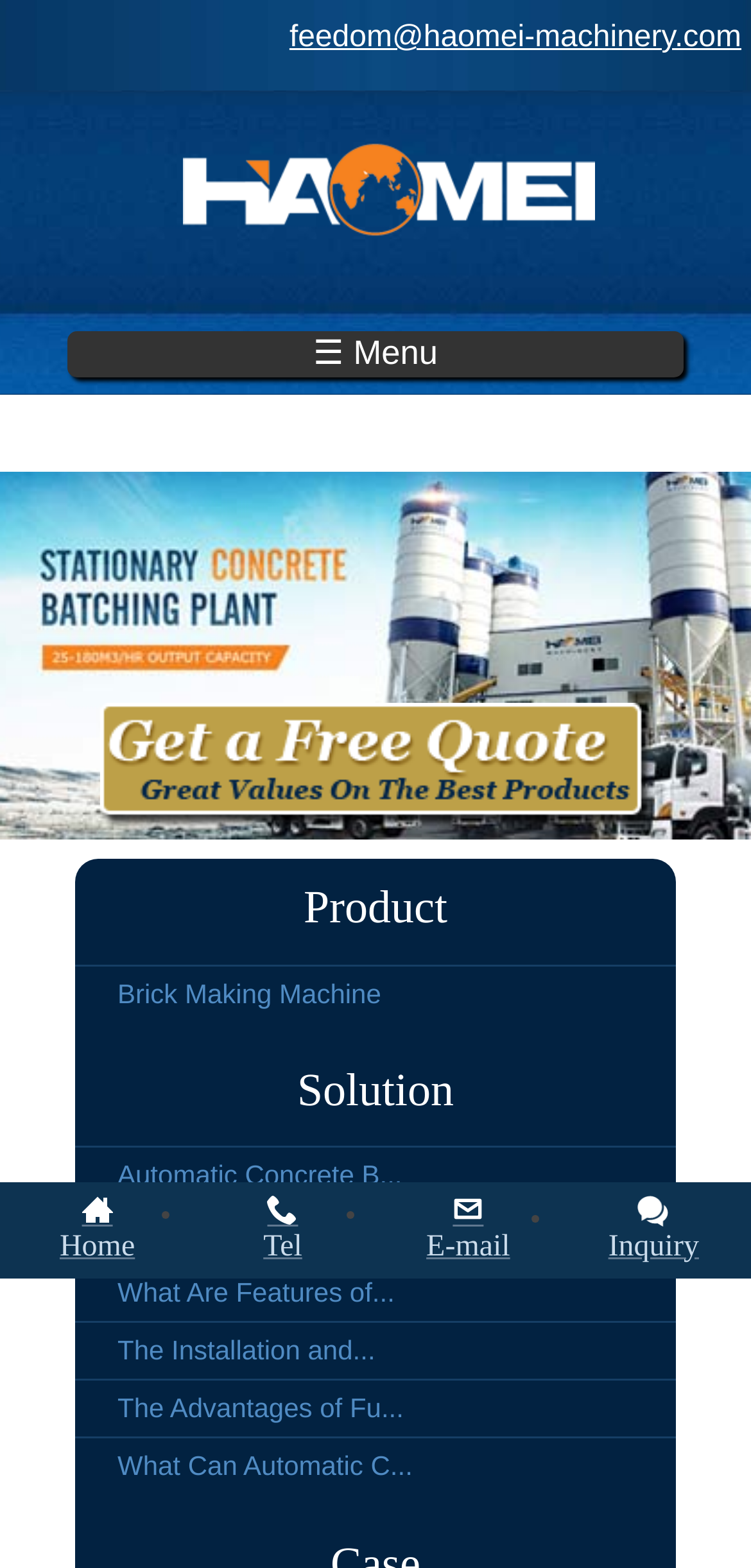What is the icon next to the 'Home' link?
Please ensure your answer to the question is detailed and covers all necessary aspects.

I found the icon by looking at the link element with the text 'Home' which has an icon '' next to it.